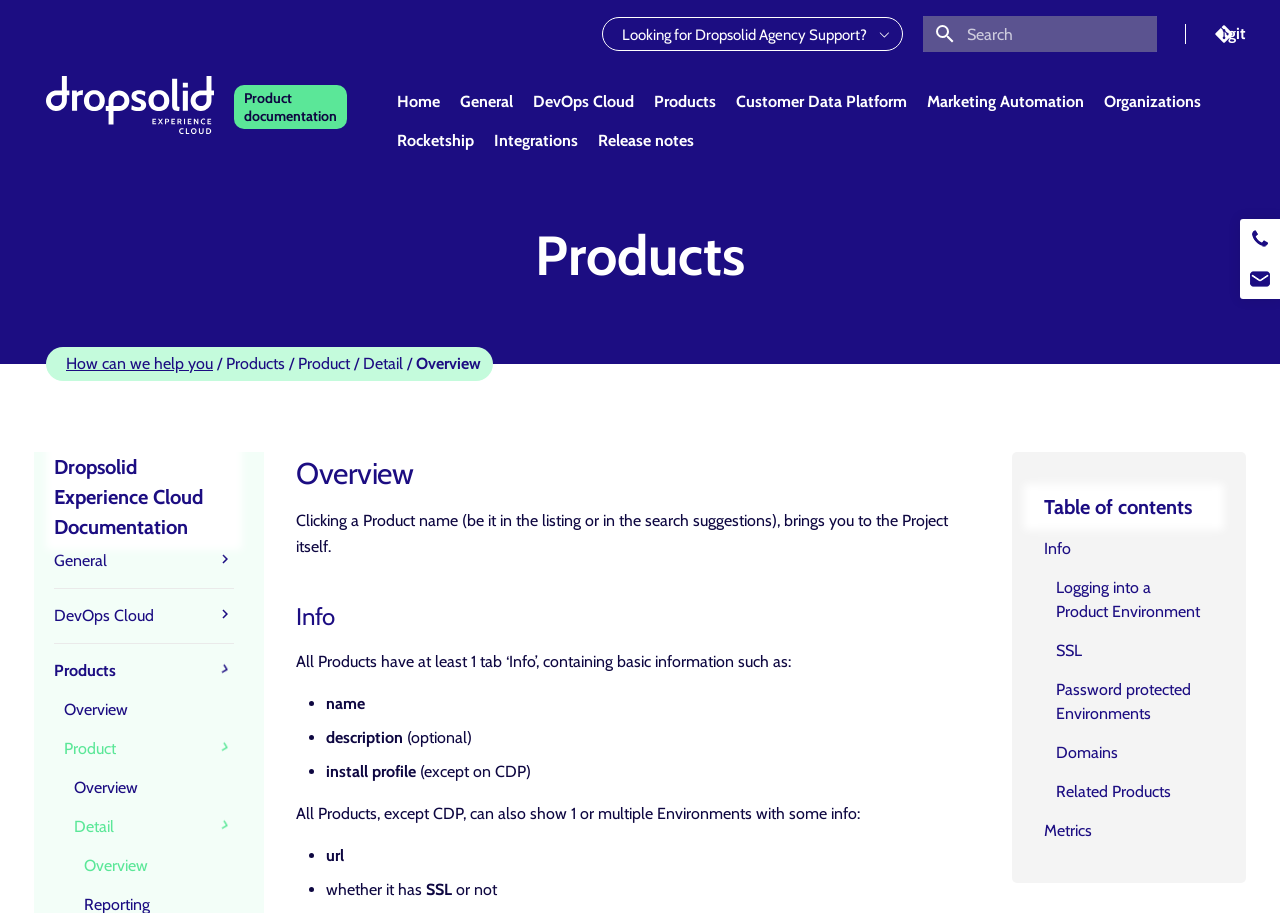What is the text of the first link on the page?
Answer the question with a single word or phrase derived from the image.

Skip to content